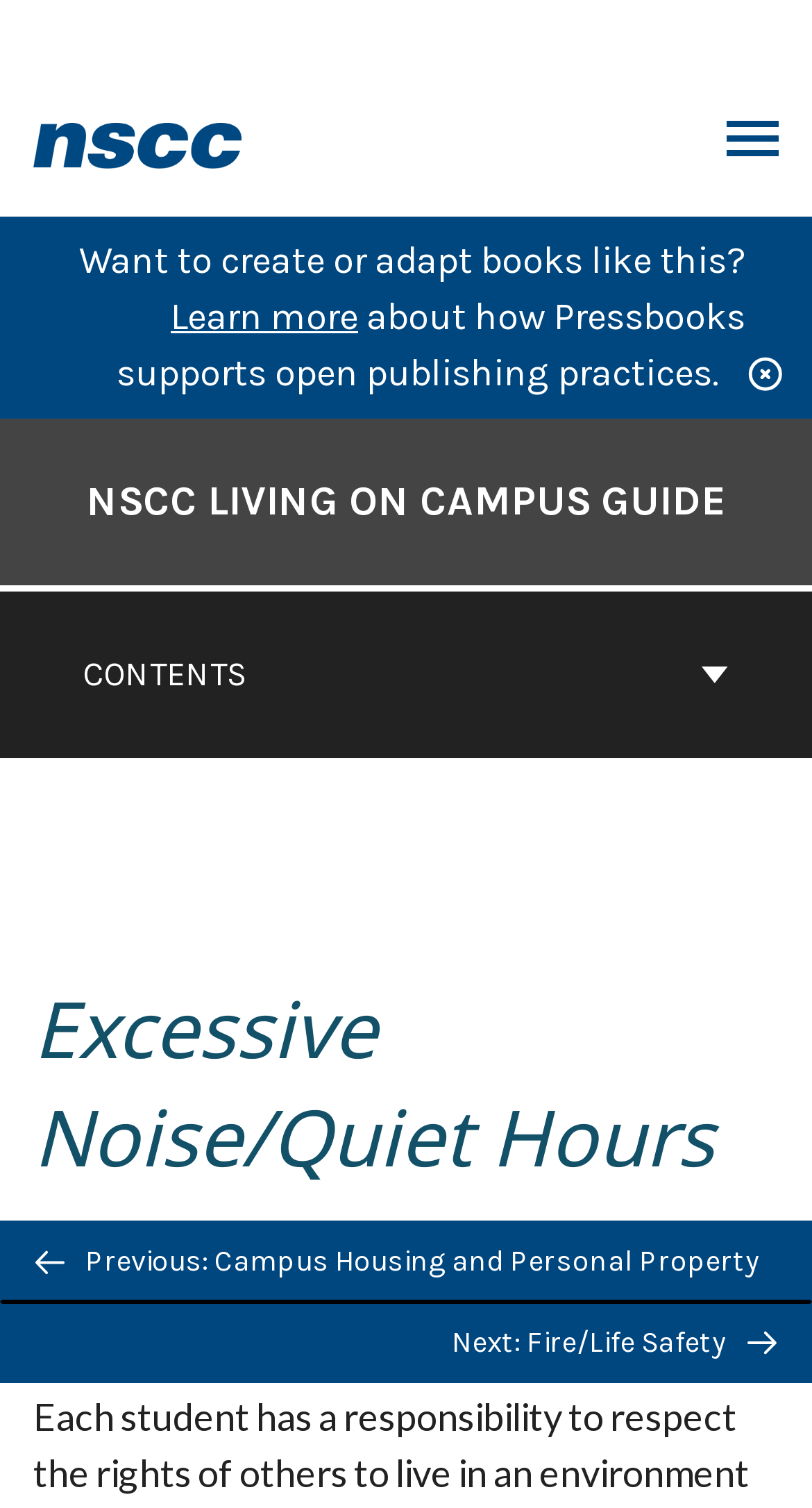What is the purpose of the 'BACK TO TOP' button?
Please provide a single word or phrase as the answer based on the screenshot.

To go back to the top